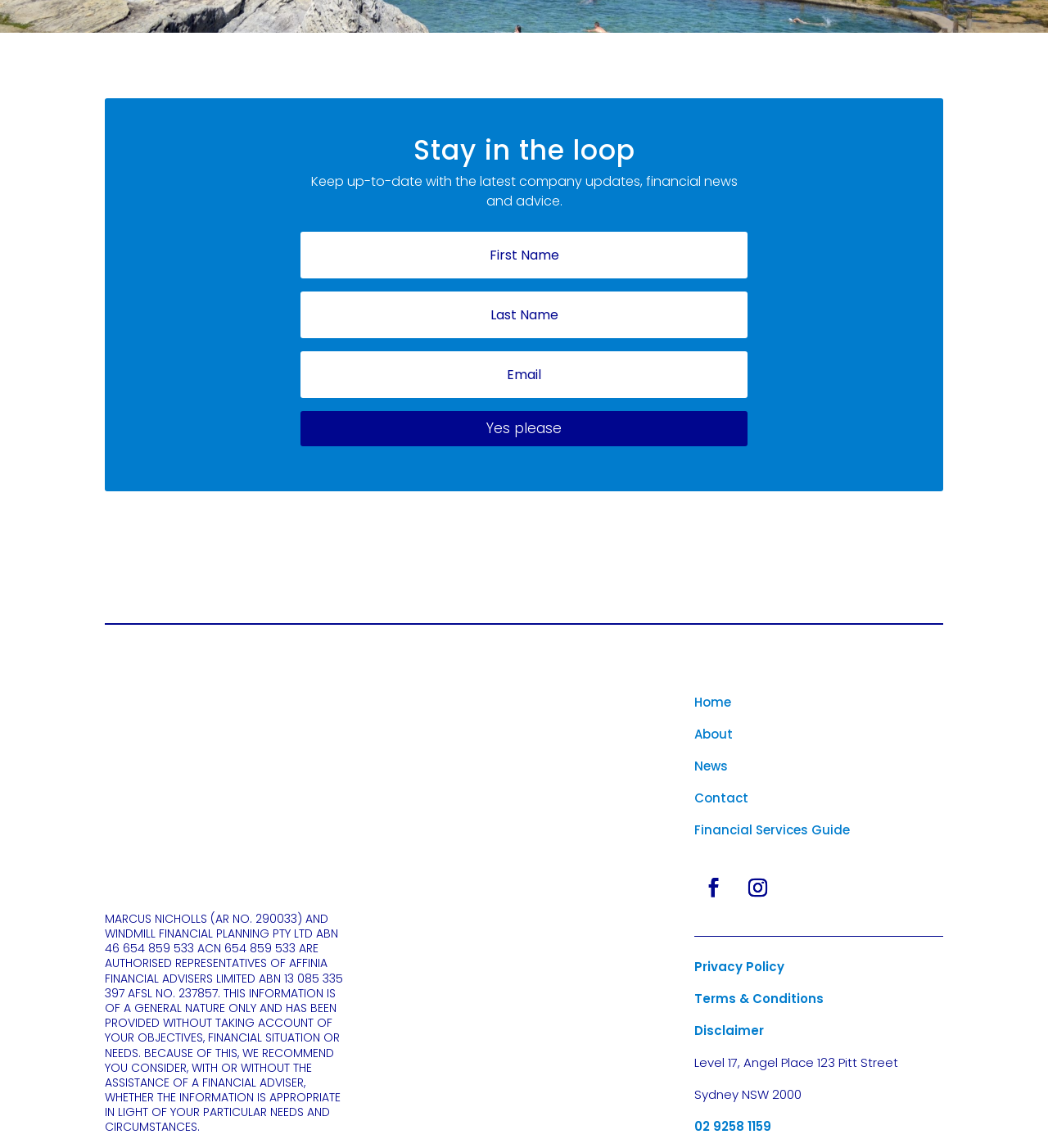Determine the bounding box coordinates of the clickable element to achieve the following action: 'Call '02 9258 1159''. Provide the coordinates as four float values between 0 and 1, formatted as [left, top, right, bottom].

[0.663, 0.973, 0.736, 0.988]